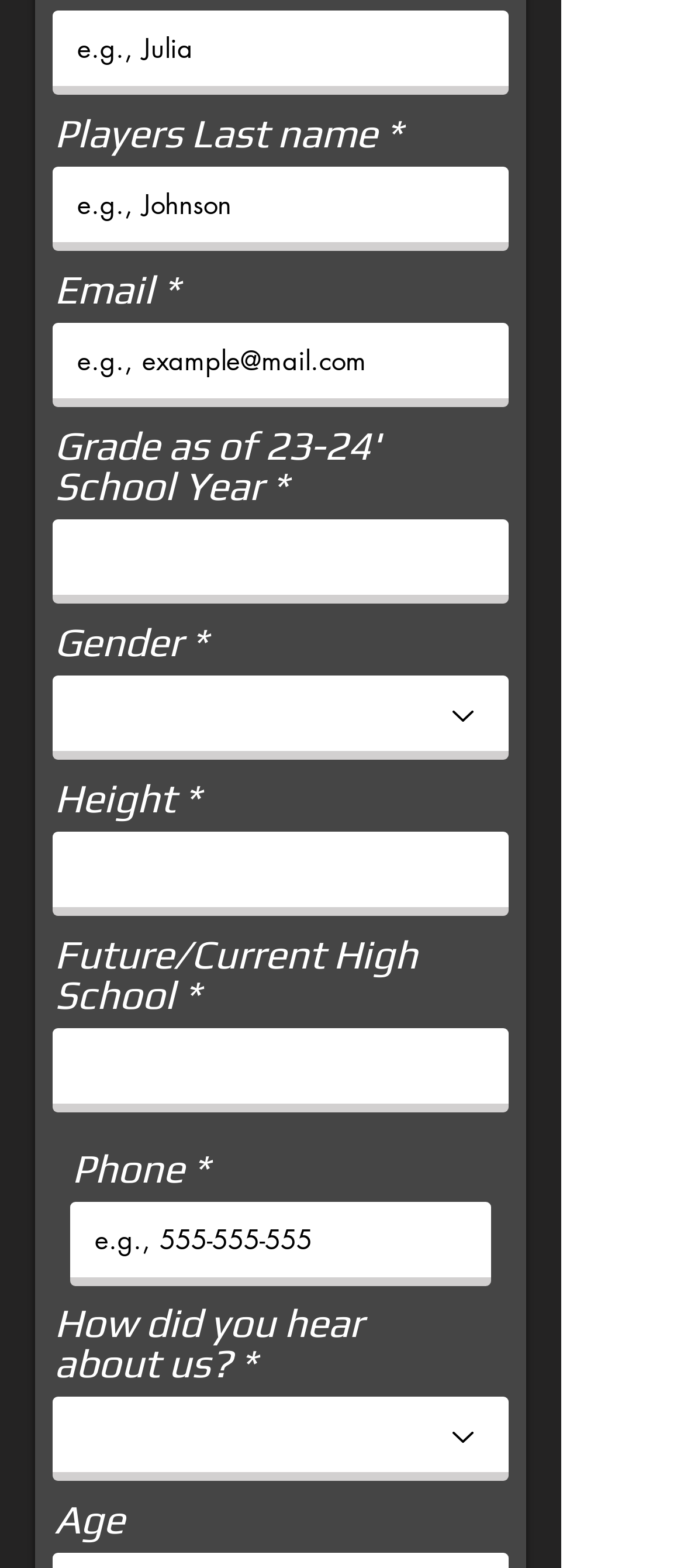What is the first required field? Please answer the question using a single word or phrase based on the image.

Players First Name